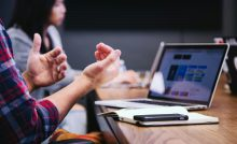Utilize the information from the image to answer the question in detail:
What is the purpose of the notepad and smartphone on the table?

The notepad and smartphone on the table are used for note-taking, emphasizing the blend of traditional note-taking and modern technology in a business environment.